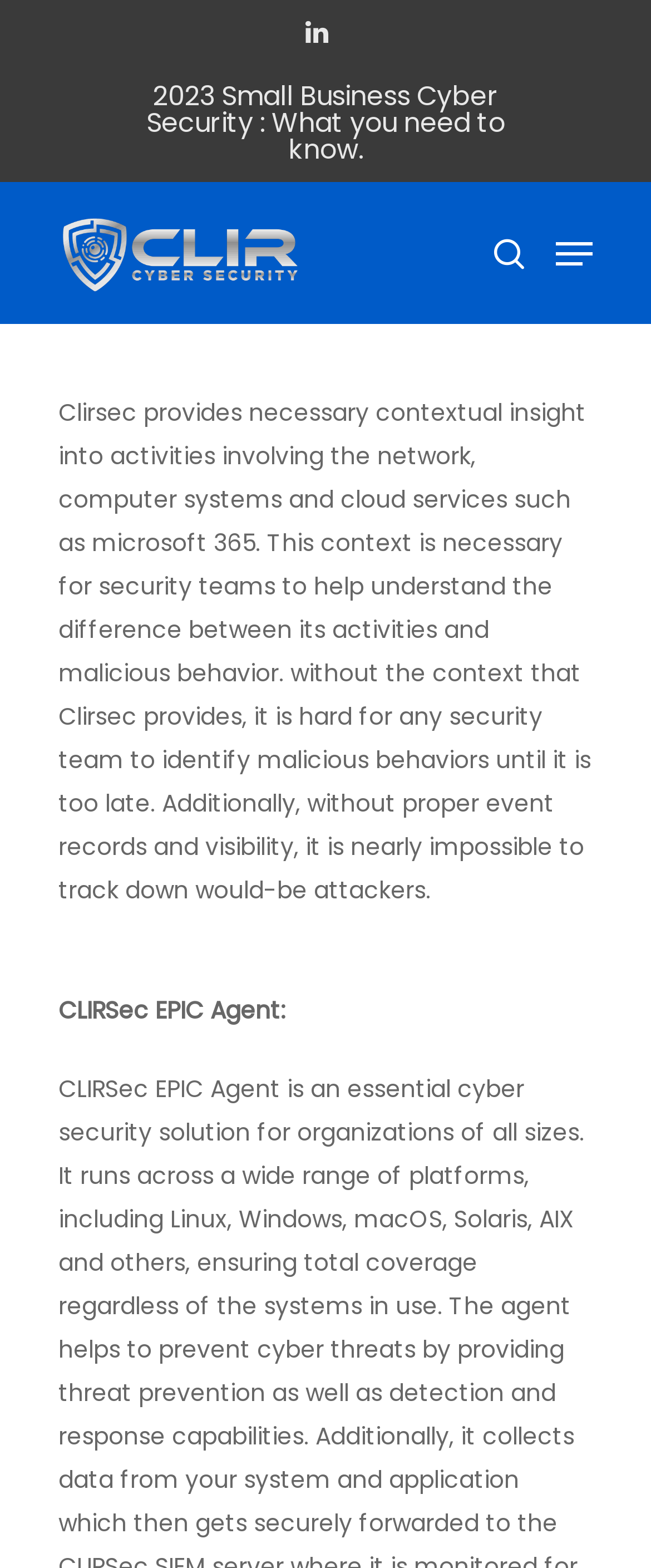Determine the bounding box coordinates for the HTML element mentioned in the following description: "10". The coordinates should be a list of four floats ranging from 0 to 1, represented as [left, top, right, bottom].

None